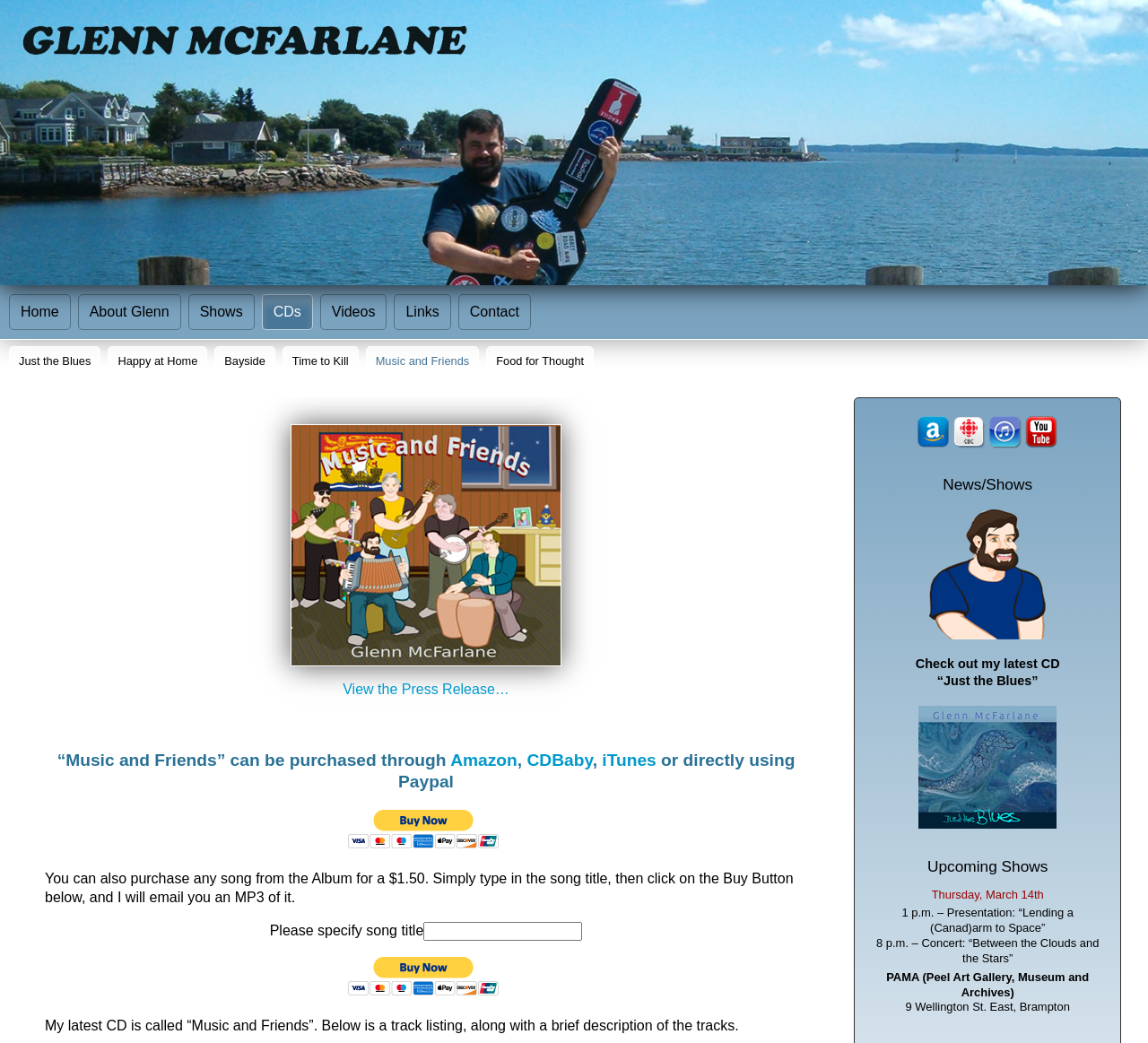Give a comprehensive overview of the webpage, including key elements.

This webpage is about Glenn McFarlane, a musician, songwriter, and entertainer. At the top of the page, there is a large image of Glenn McFarlane, taking up almost the entire width of the page. Below the image, there is a navigation menu with links to different sections of the website, including "Home", "About Glenn", "Shows", "CDs", "Videos", "Links", and "Contact".

The main content of the page is divided into several sections. The first section is about Glenn's latest CD, "Music and Friends", which can be purchased through various online platforms such as Amazon, CDBaby, and iTunes. There is also an option to buy individual songs from the album for $1.50 each.

Below this section, there is a track listing of the CD, along with a brief description of each track. On the right side of the page, there are links to various music platforms, including Amazon, CBC Music, iTunes, and YouTube, each with its corresponding logo.

Further down the page, there is a section titled "News/Shows" with a heading and a brief description of Glenn's latest CD, "Just the Blues". There is also a link to the cover of the "Bayside" CD.

The next section is about upcoming shows, with a heading and a list of dates, times, and locations, including a presentation and a concert at the Peel Art Gallery, Museum and Archives in Brampton.

Throughout the page, there are several images, including a large image of Glenn McFarlane at the top, and smaller images of CD covers and logos of music platforms. The overall layout is organized and easy to navigate, with clear headings and concise text.